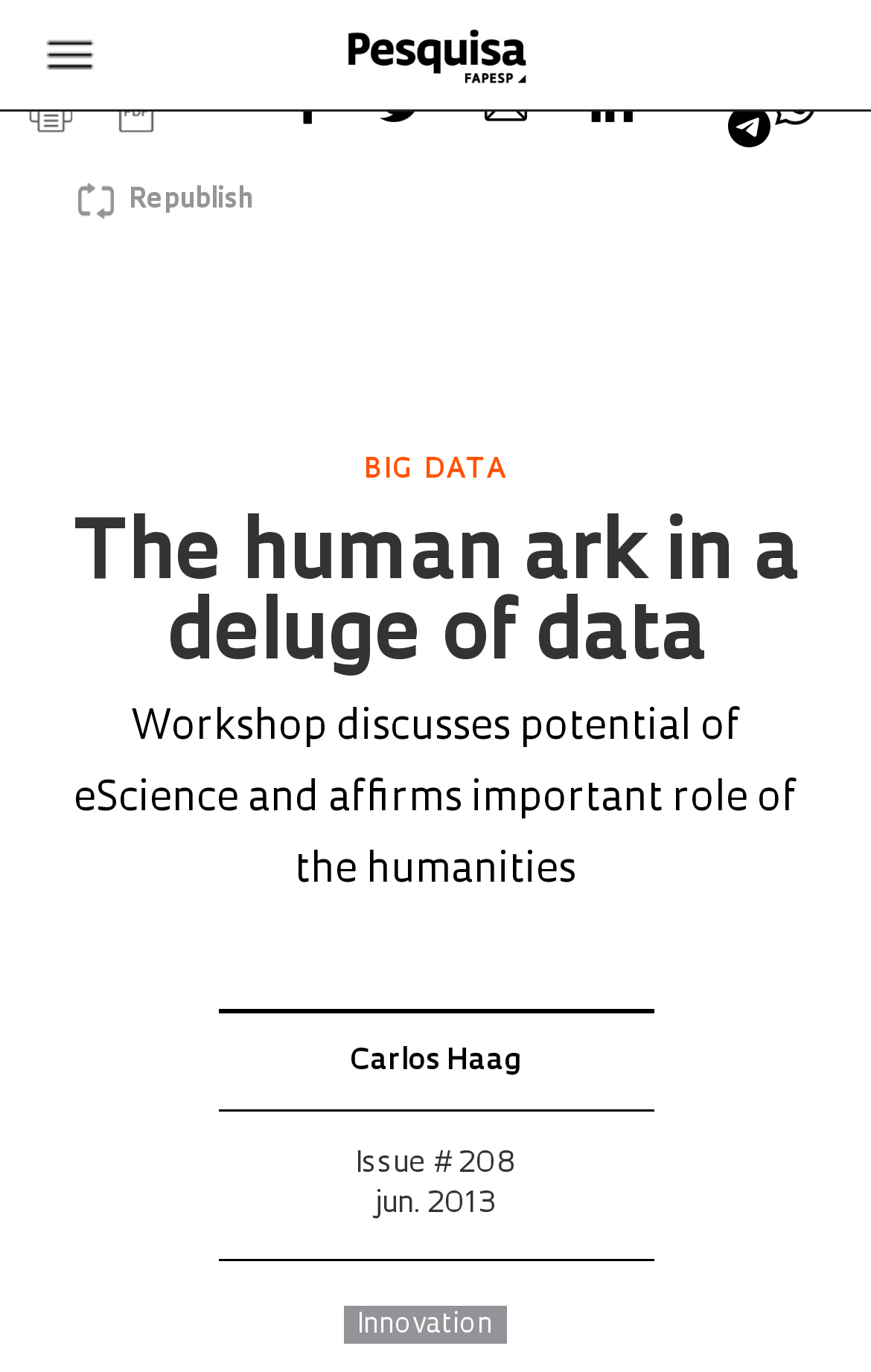Locate the UI element that matches the description PDF in the webpage screenshot. Return the bounding box coordinates in the format (top-left x, top-left y, bottom-right x, bottom-right y), with values ranging from 0 to 1.

[0.123, 0.059, 0.19, 0.101]